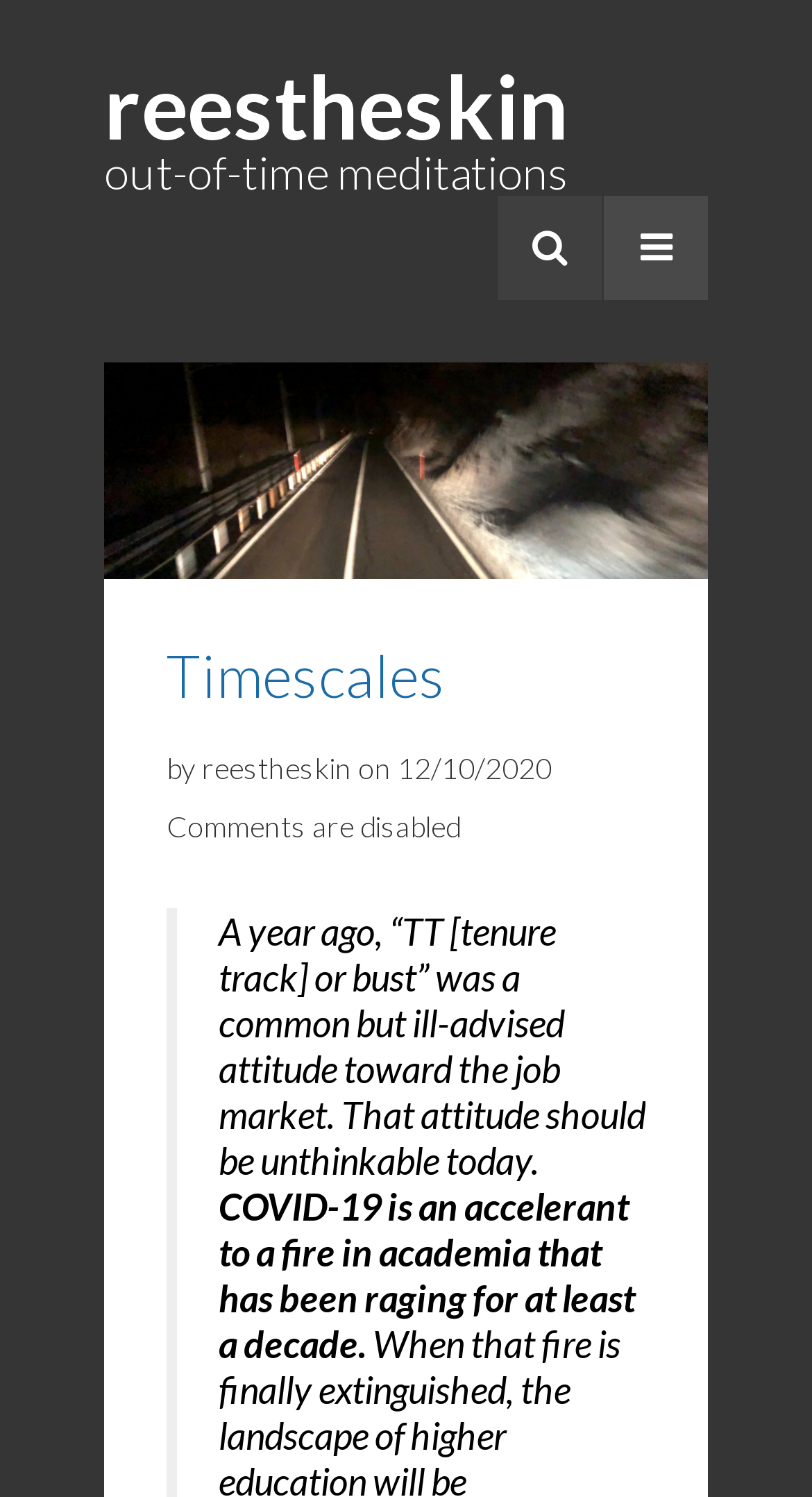Produce a meticulous description of the webpage.

The webpage appears to be a blog post or article titled "Timescales" by reestheskin. At the top, there is a navigation section with three links: "reestheskin out-of-time meditations" on the left, and two icons, '\uf0c9' and '\uf002', on the right. 

Below the navigation section, there is a header area that spans the entire width of the page. The header contains the title "Timescales" in a larger font, followed by the author's name and publication date, "by reestheskin on 12/10/2020". 

Underneath the header, there is a notice that "Comments are disabled". The main content of the page is a two-paragraph article. The first paragraph starts with the sentence "A year ago, “TT [tenure track] or bust” was a common but ill-advised attitude toward the job market. That attitude should be unthinkable today." The second paragraph begins with the sentence "COVID-19 is an accelerant to a fire in academia that has been raging for at least a decade."